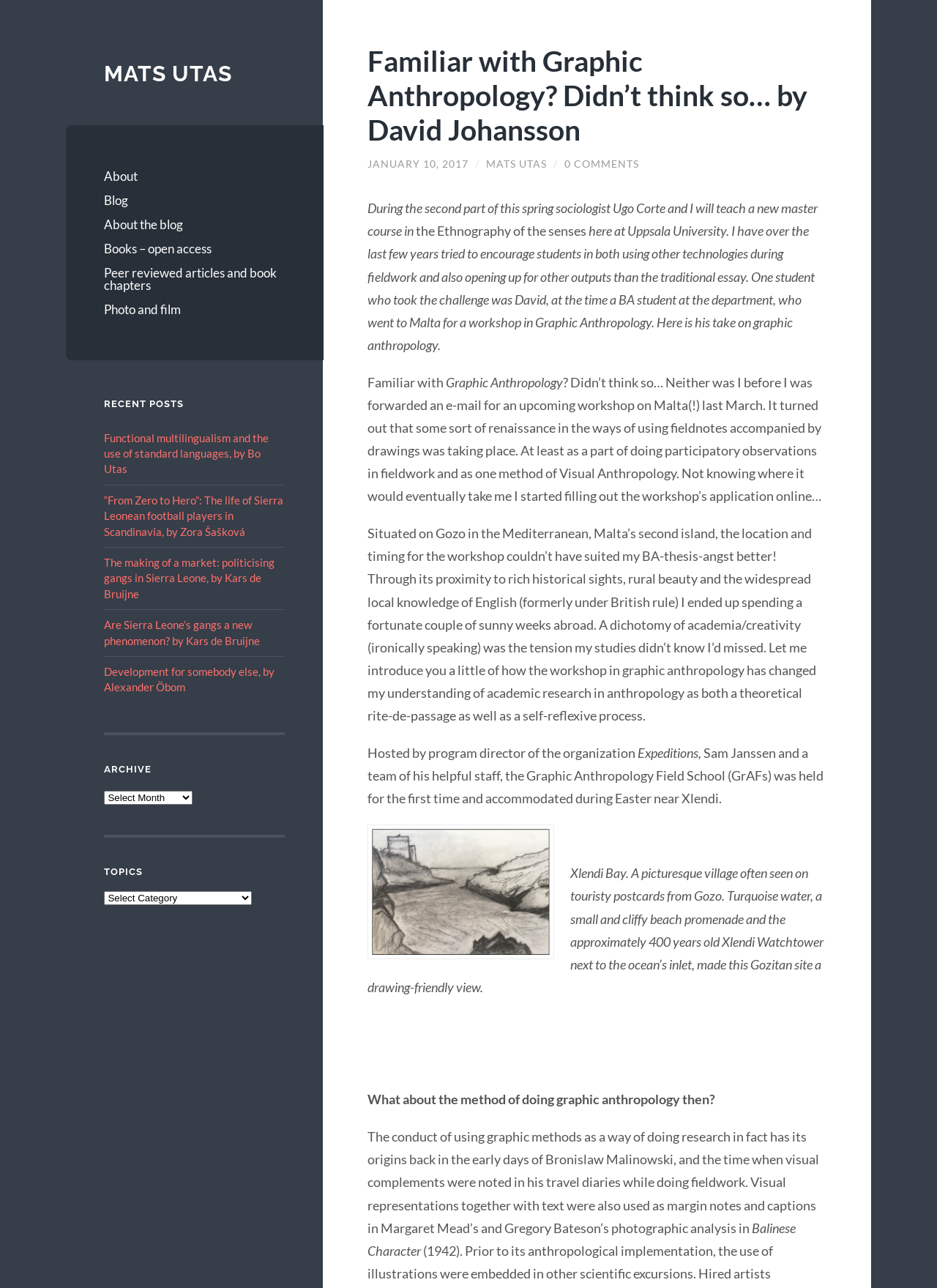Where was the workshop on Graphic Anthropology held?
Provide an in-depth and detailed answer to the question.

The workshop on Graphic Anthropology was held on the island of Gozo in Malta, as mentioned in the post where it says 'Situated on Gozo in the Mediterranean, Malta’s second island, the location and timing for the workshop couldn’t have suited my BA-thesis-angst better!'.